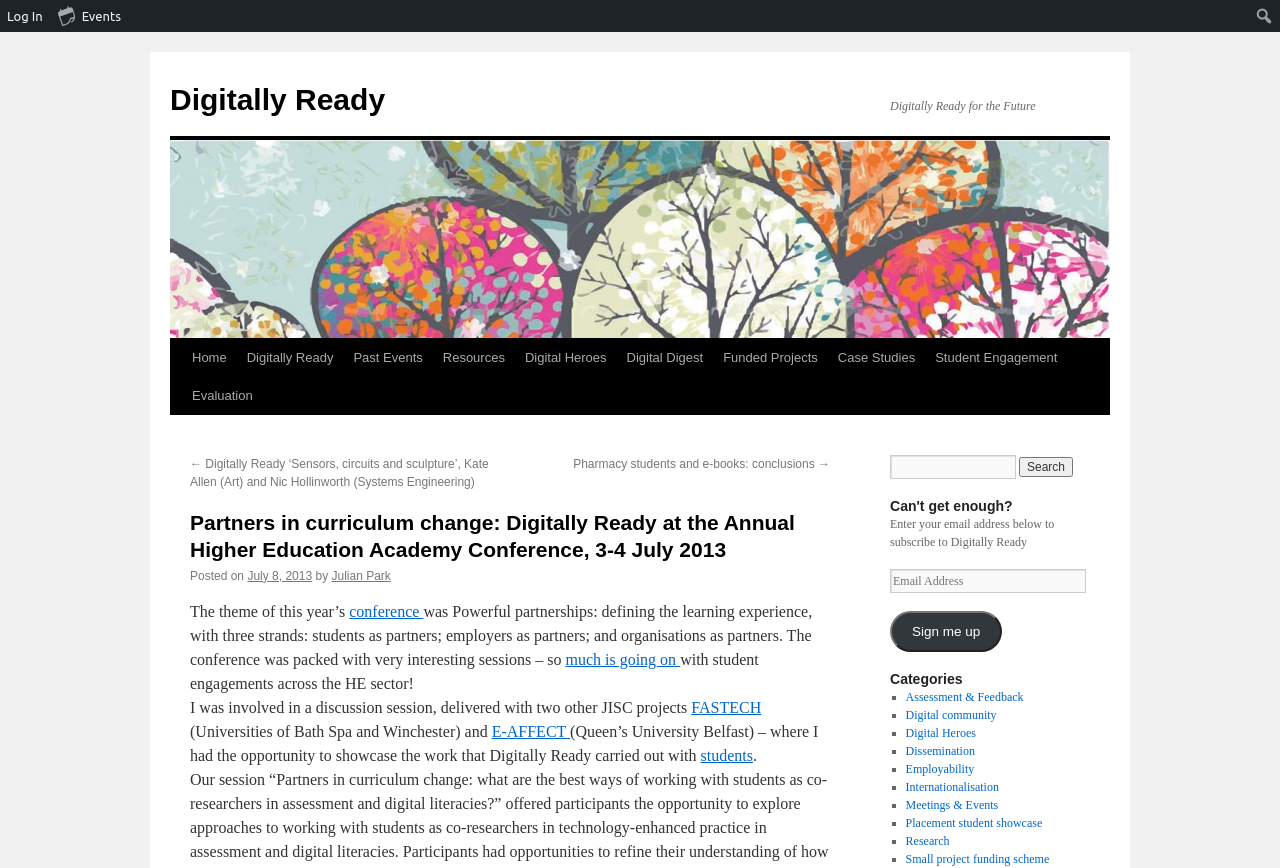What is the theme of the conference?
Based on the visual, give a brief answer using one word or a short phrase.

Powerful partnerships